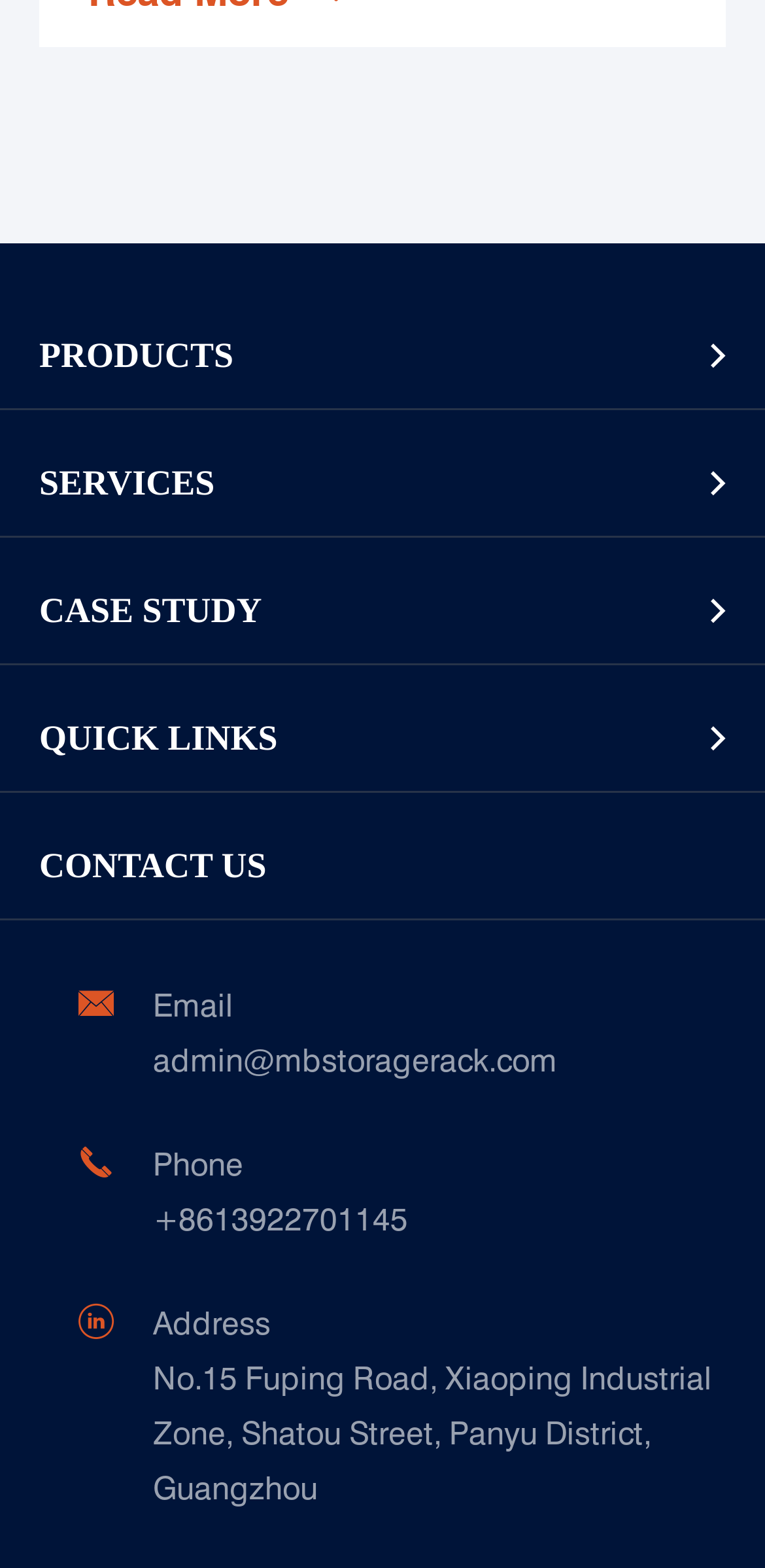Please locate the bounding box coordinates of the element that should be clicked to complete the given instruction: "Check out CASE STUDY".

[0.0, 0.355, 0.872, 0.424]